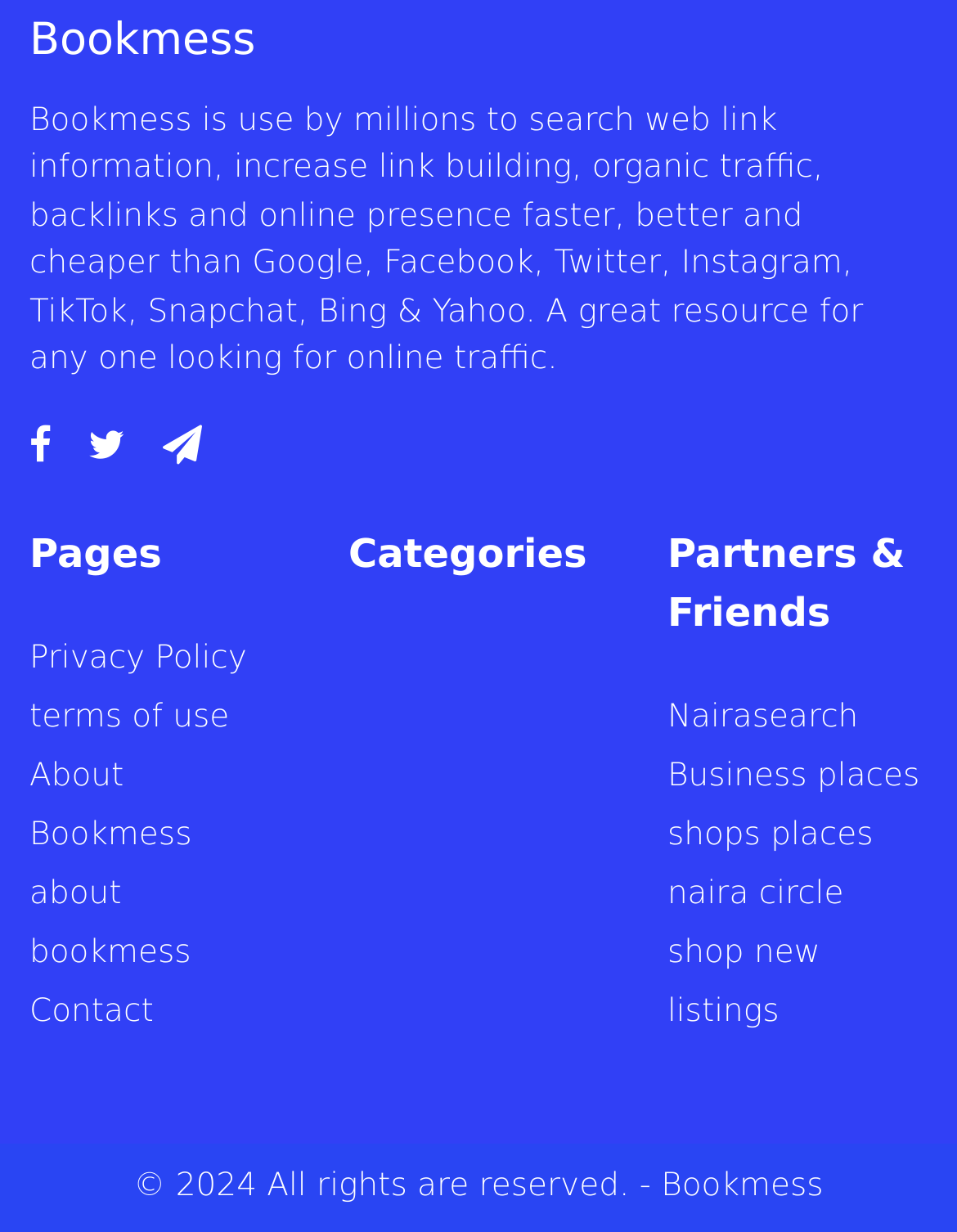Please give the bounding box coordinates of the area that should be clicked to fulfill the following instruction: "Check the Nairasearch link". The coordinates should be in the format of four float numbers from 0 to 1, i.e., [left, top, right, bottom].

[0.697, 0.569, 0.897, 0.598]